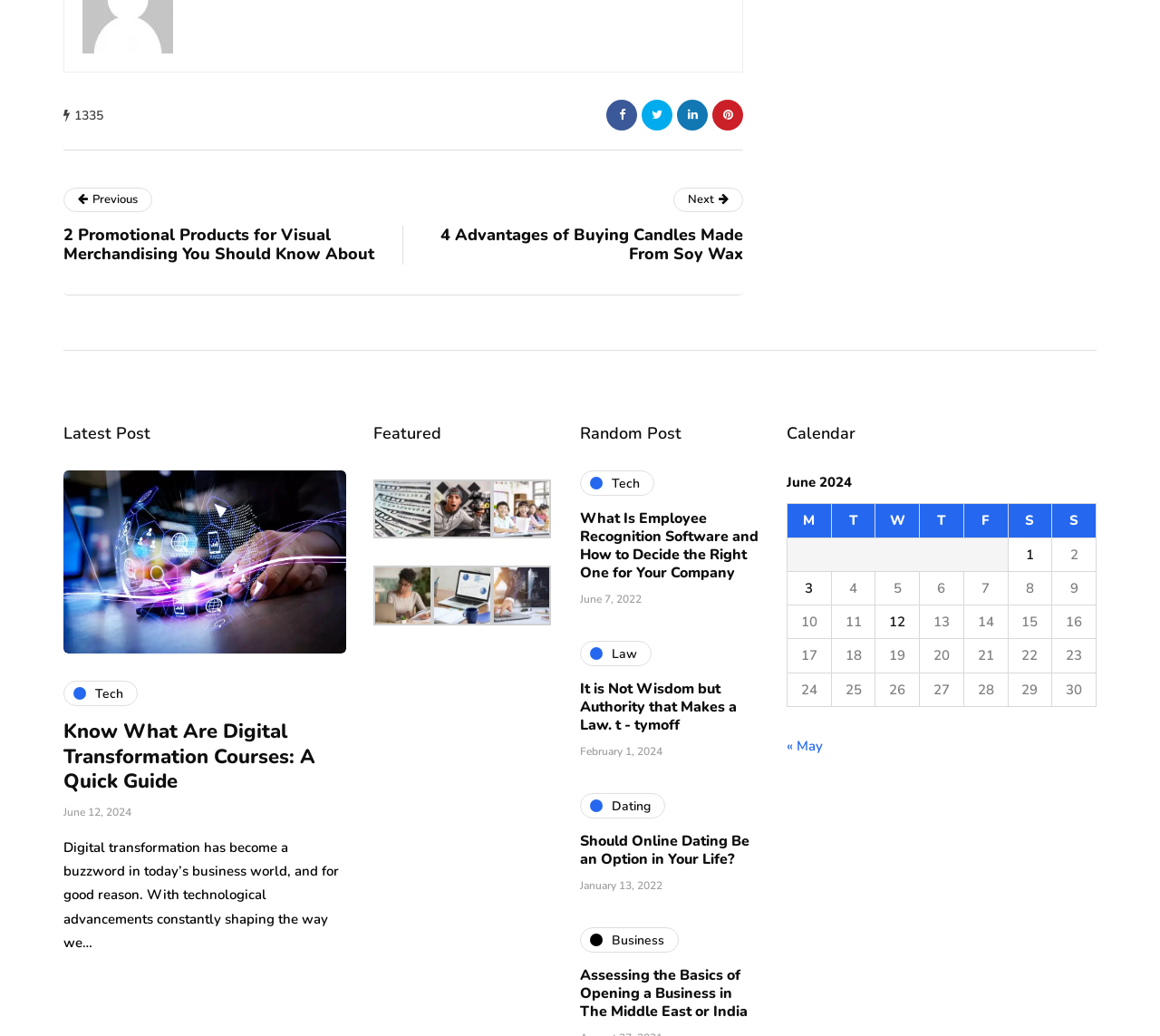Please answer the following question using a single word or phrase: 
What is the title of the first post?

Know What Are Digital Transformation Courses: A Quick Guide